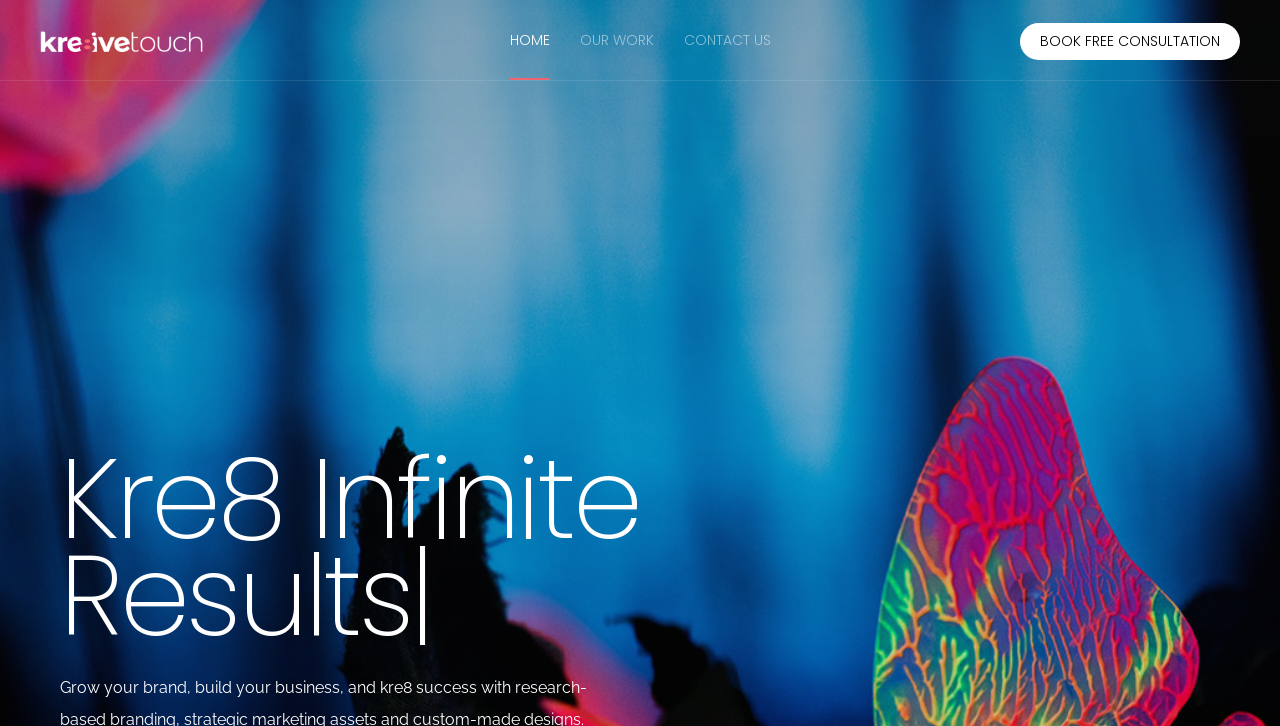What is the call-to-action button on the top-right?
Please provide a single word or phrase as the answer based on the screenshot.

BOOK FREE CONSULTATION